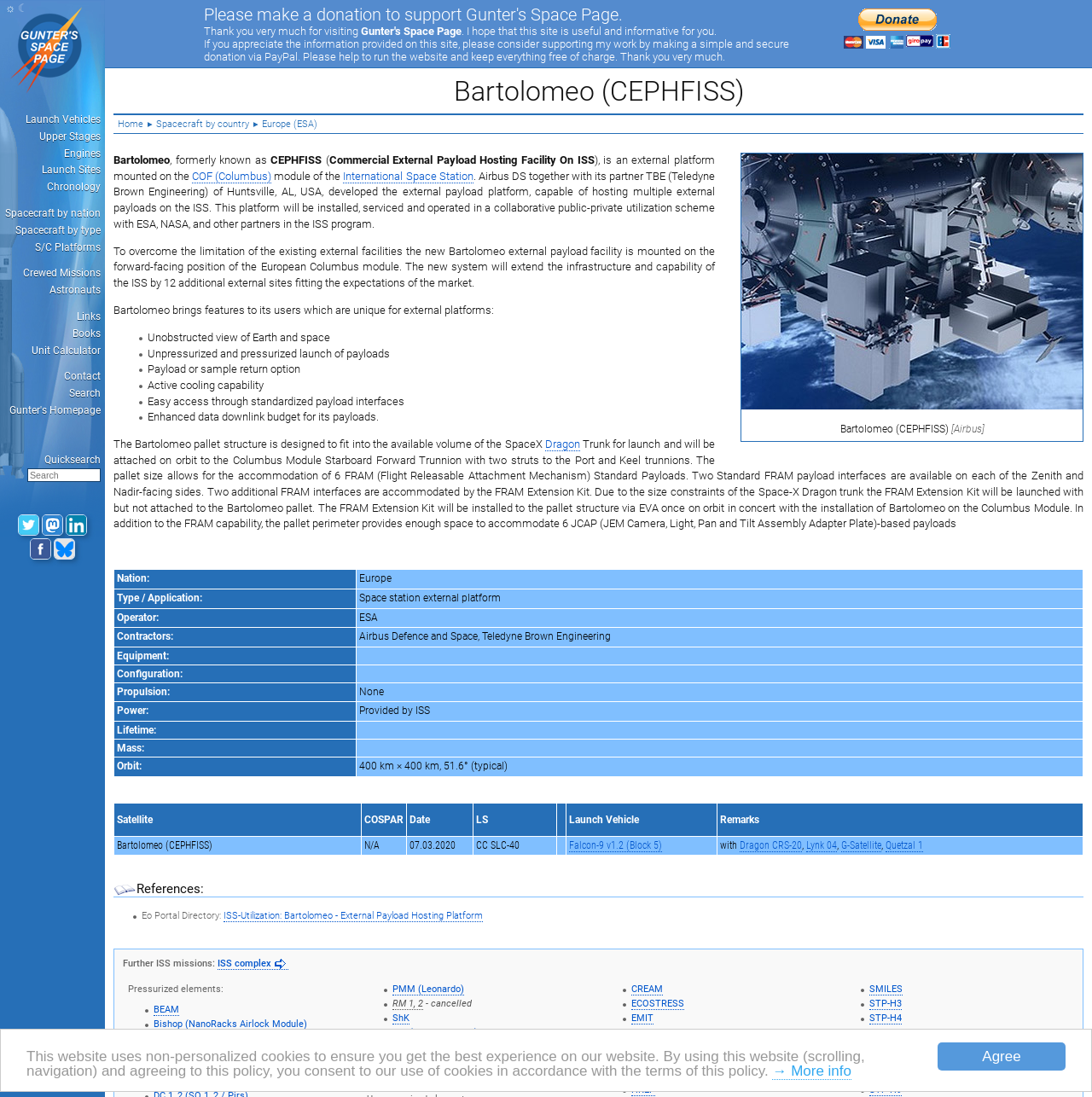Please determine the bounding box coordinates of the clickable area required to carry out the following instruction: "Click the 'COF (Columbus)' link". The coordinates must be four float numbers between 0 and 1, represented as [left, top, right, bottom].

[0.176, 0.154, 0.249, 0.167]